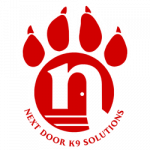Give a thorough and detailed caption for the image.

The image features the logo of "Next Door K9 Solutions," designed with a striking red color scheme. The logo prominently displays a stylized paw print, symbolizing the company's focus on dog training and care. At the center of the paw is the letter "n," which creatively integrates elements of a door, suggesting accessibility and a welcoming environment for pet owners. Encircling the design, the text "NEXT DOOR K9 SOLUTIONS" reinforces the company's name and mission, providing a clear identity for their services in dog training and behavior solutions. This branding effectively communicates their commitment to improving the relationship between dogs and their owners through professional training programs.